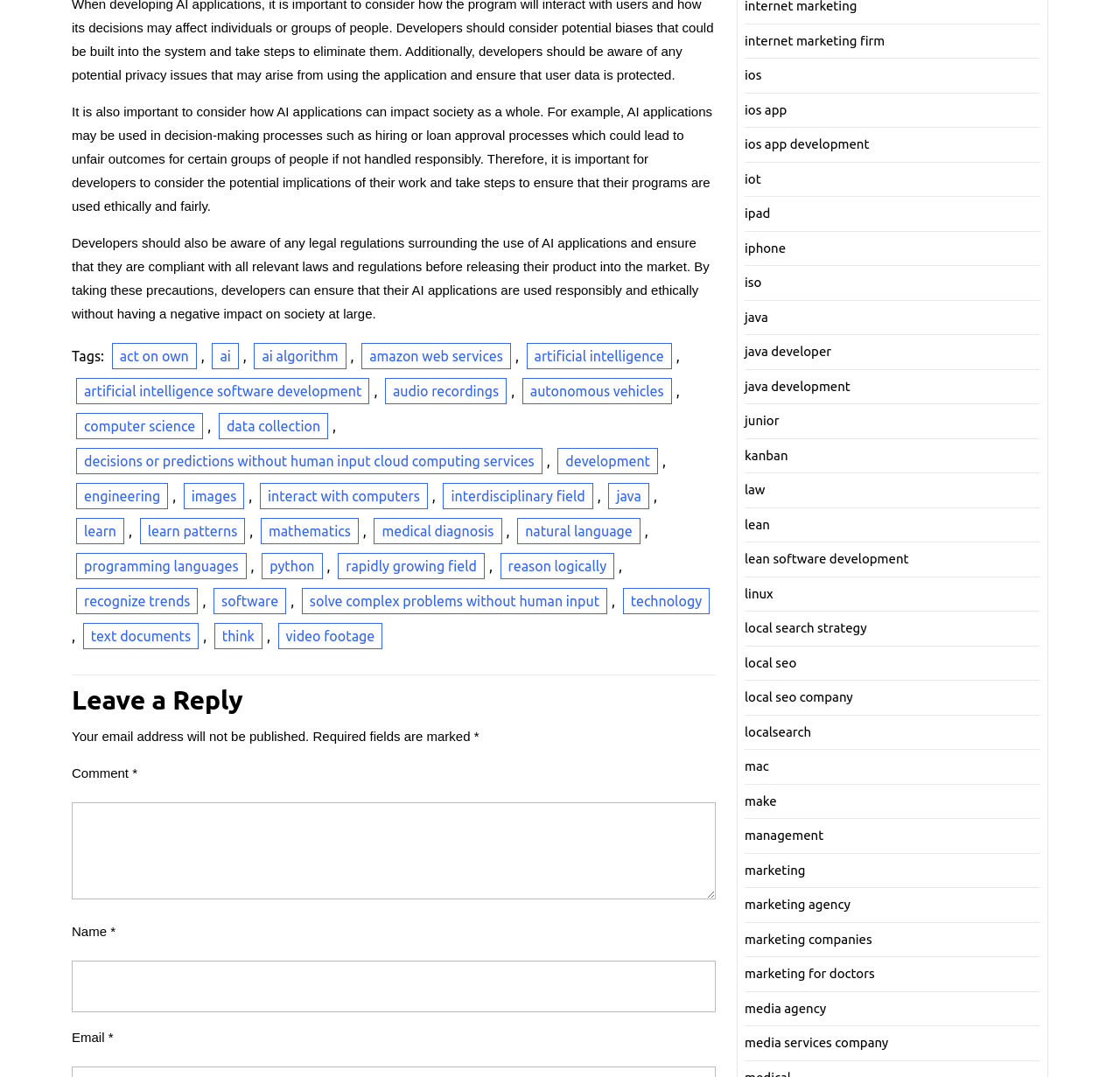Find and specify the bounding box coordinates that correspond to the clickable region for the instruction: "Go to the blog".

None